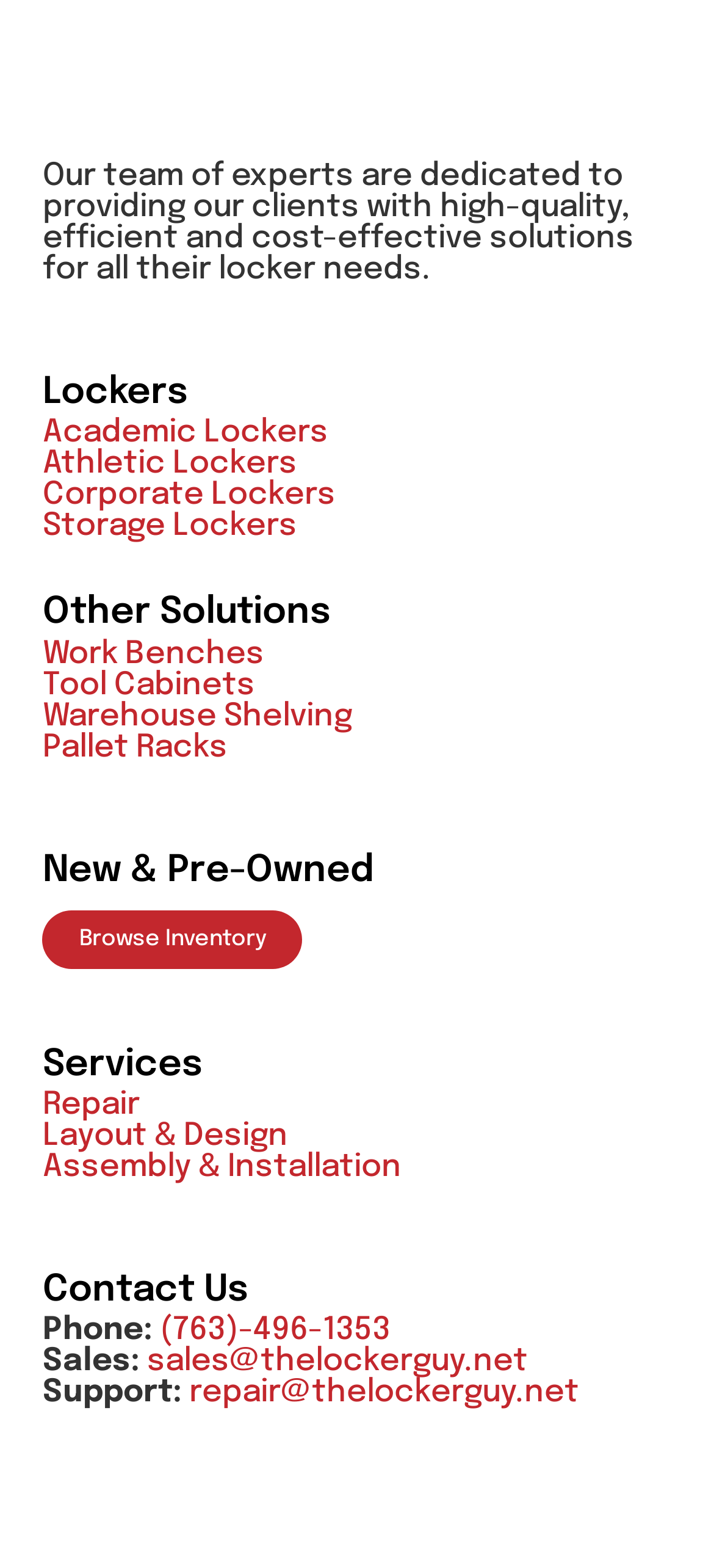Use a single word or phrase to answer the following:
What is the email address for sales inquiries?

sales@thelockerguy.net